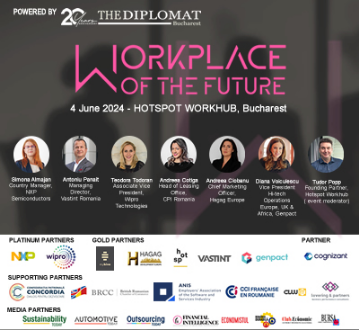Who is the speaker from NXP? Examine the screenshot and reply using just one word or a brief phrase.

Simona Almagian